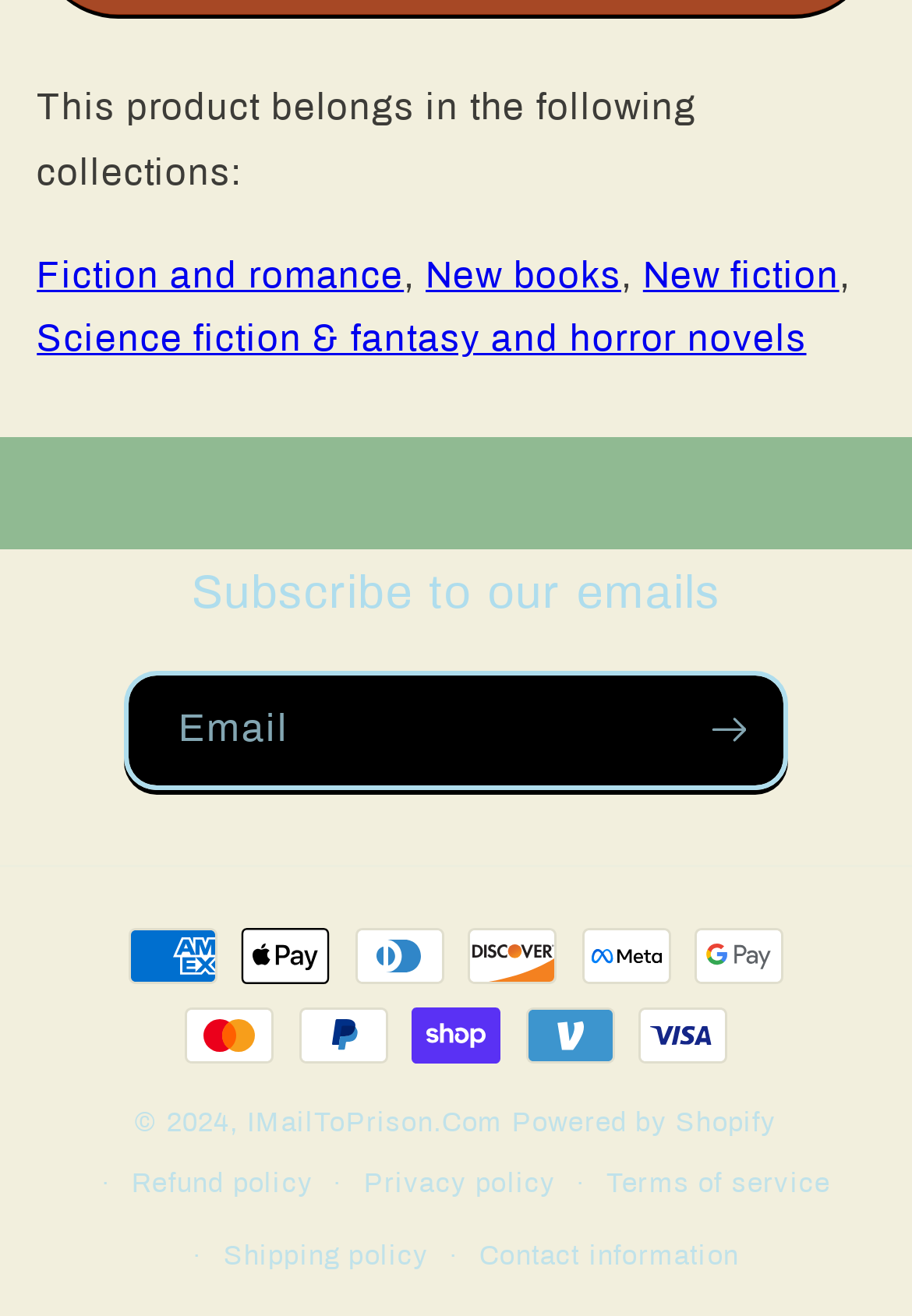What is the purpose of the 'Refund policy' link?
Please give a well-detailed answer to the question.

I found a link element with the text 'Refund policy' which is likely a link to a page that explains the website's refund policy.